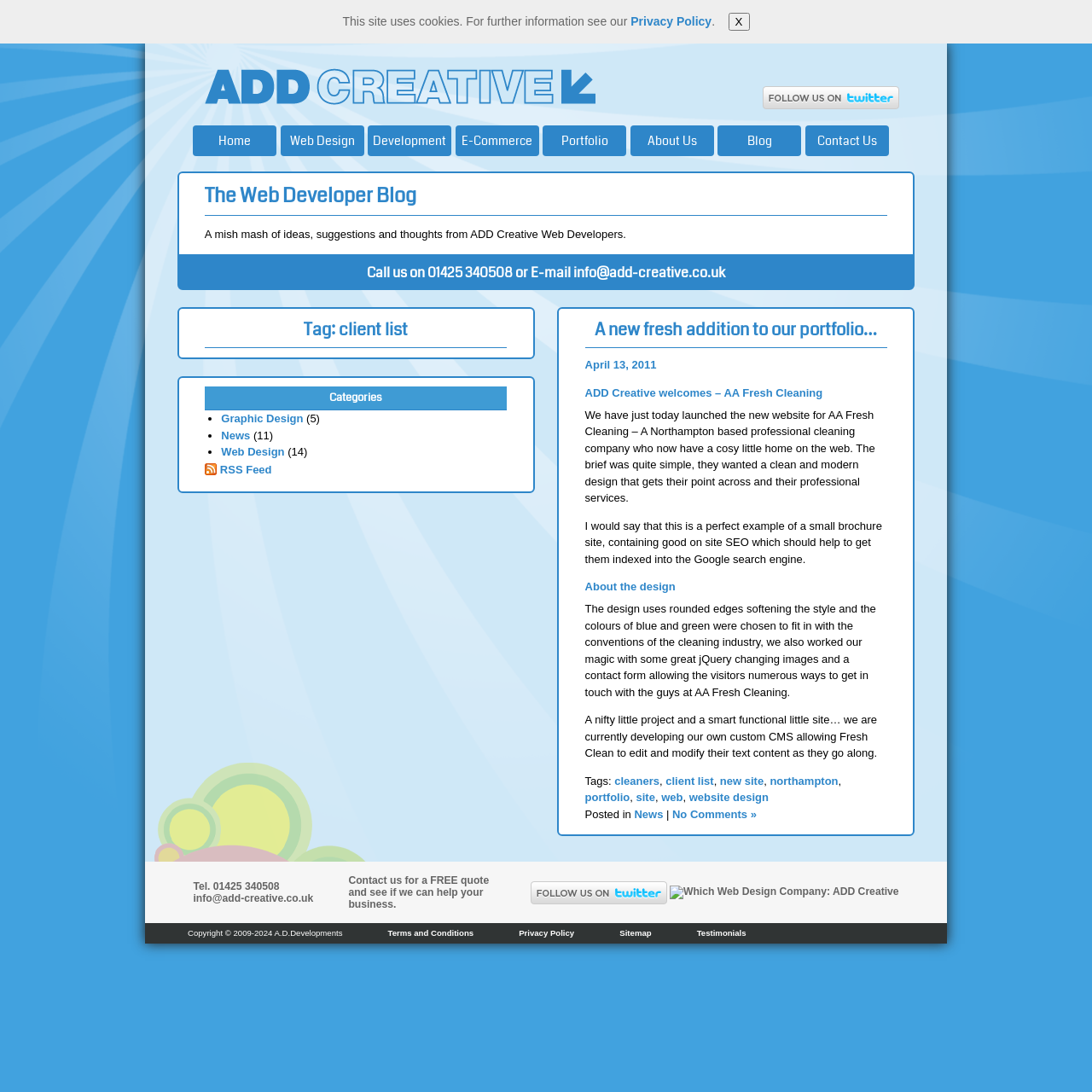Identify the webpage's primary heading and generate its text.

Tag: client list